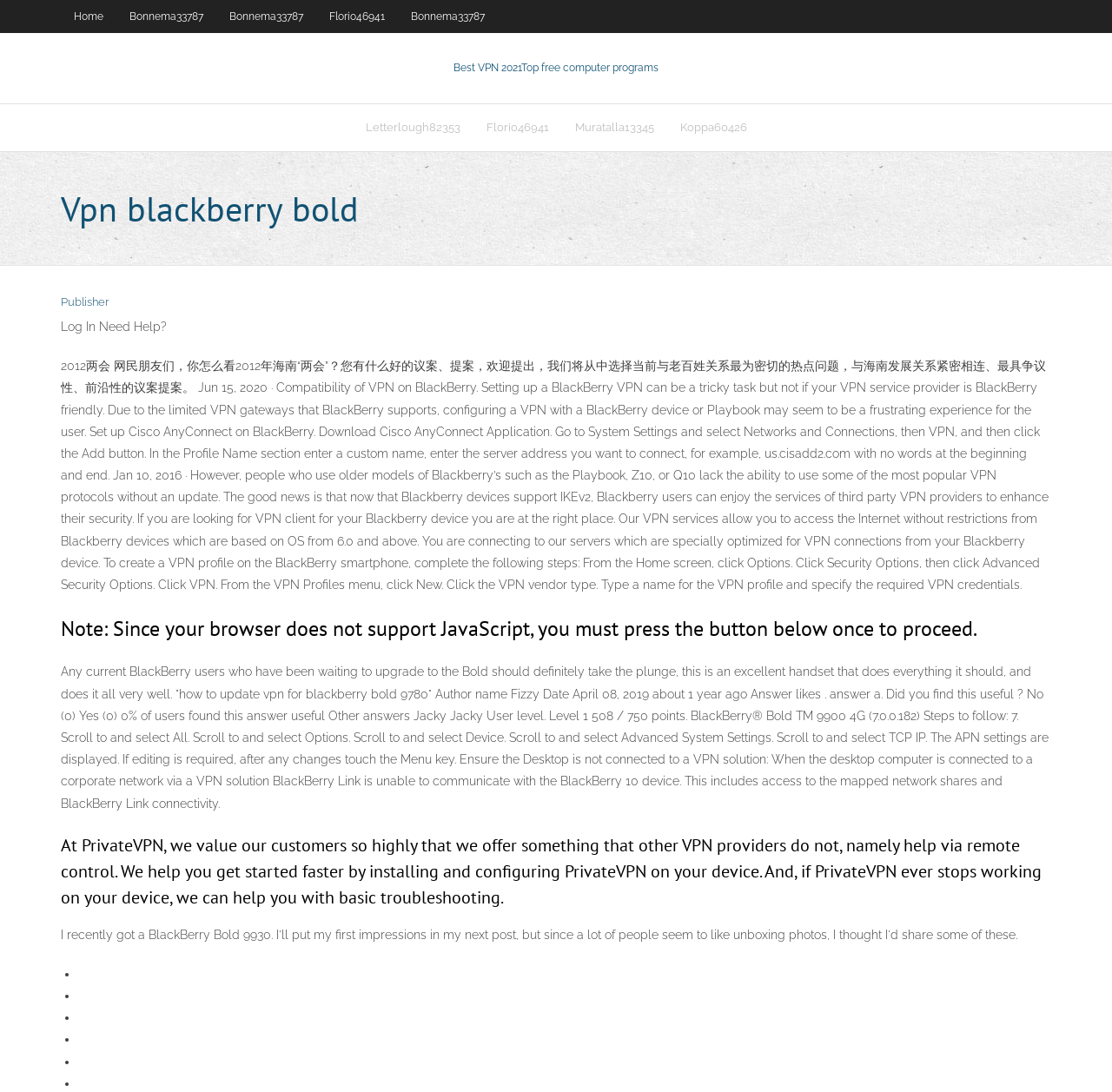Please find the bounding box coordinates of the element that you should click to achieve the following instruction: "Click the 'Set up Cisco AnyConnect on BlackBerry' link". The coordinates should be presented as four float numbers between 0 and 1: [left, top, right, bottom].

[0.055, 0.329, 0.943, 0.542]